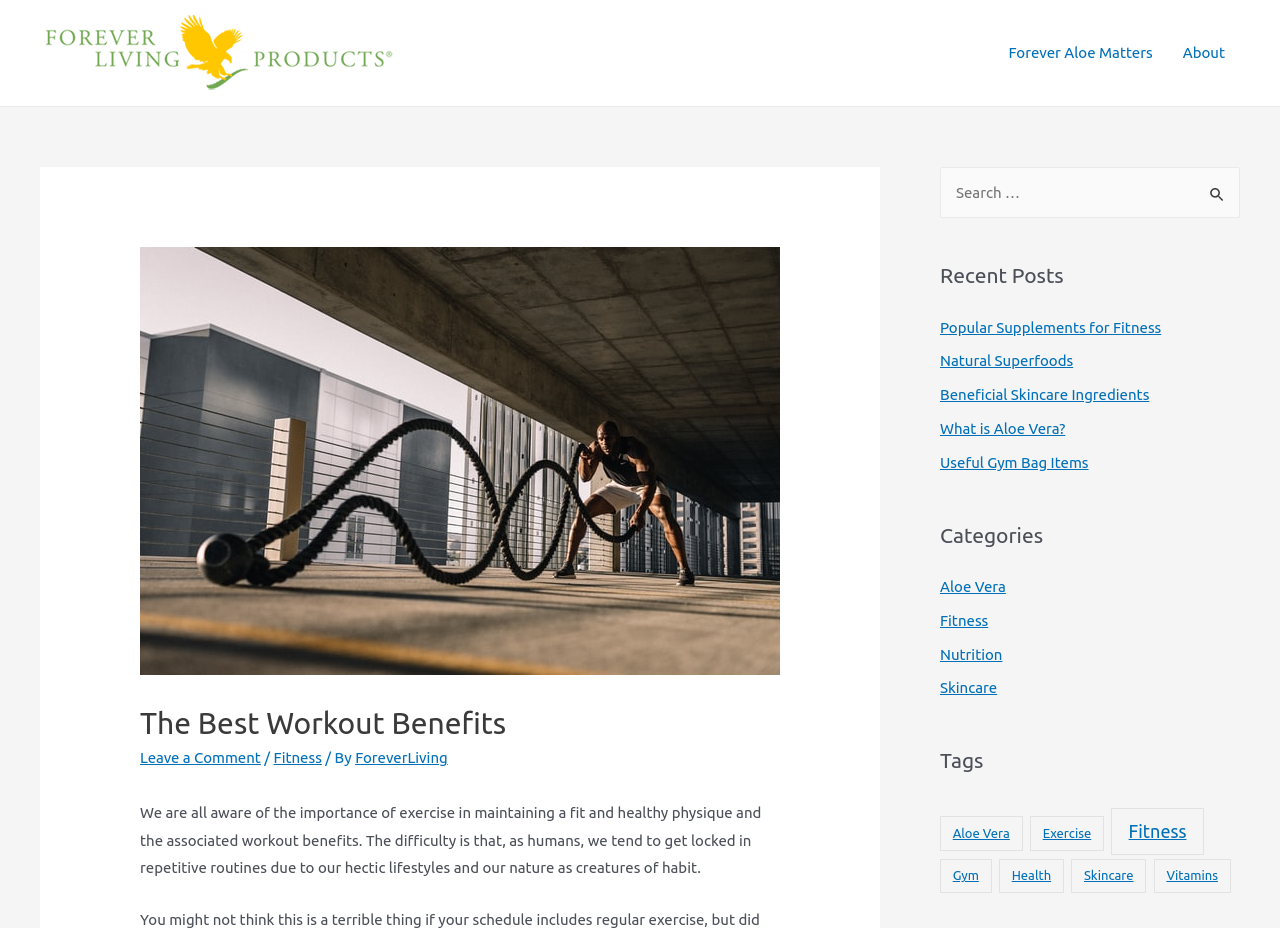Extract the main heading from the webpage content.

The Best Workout Benefits